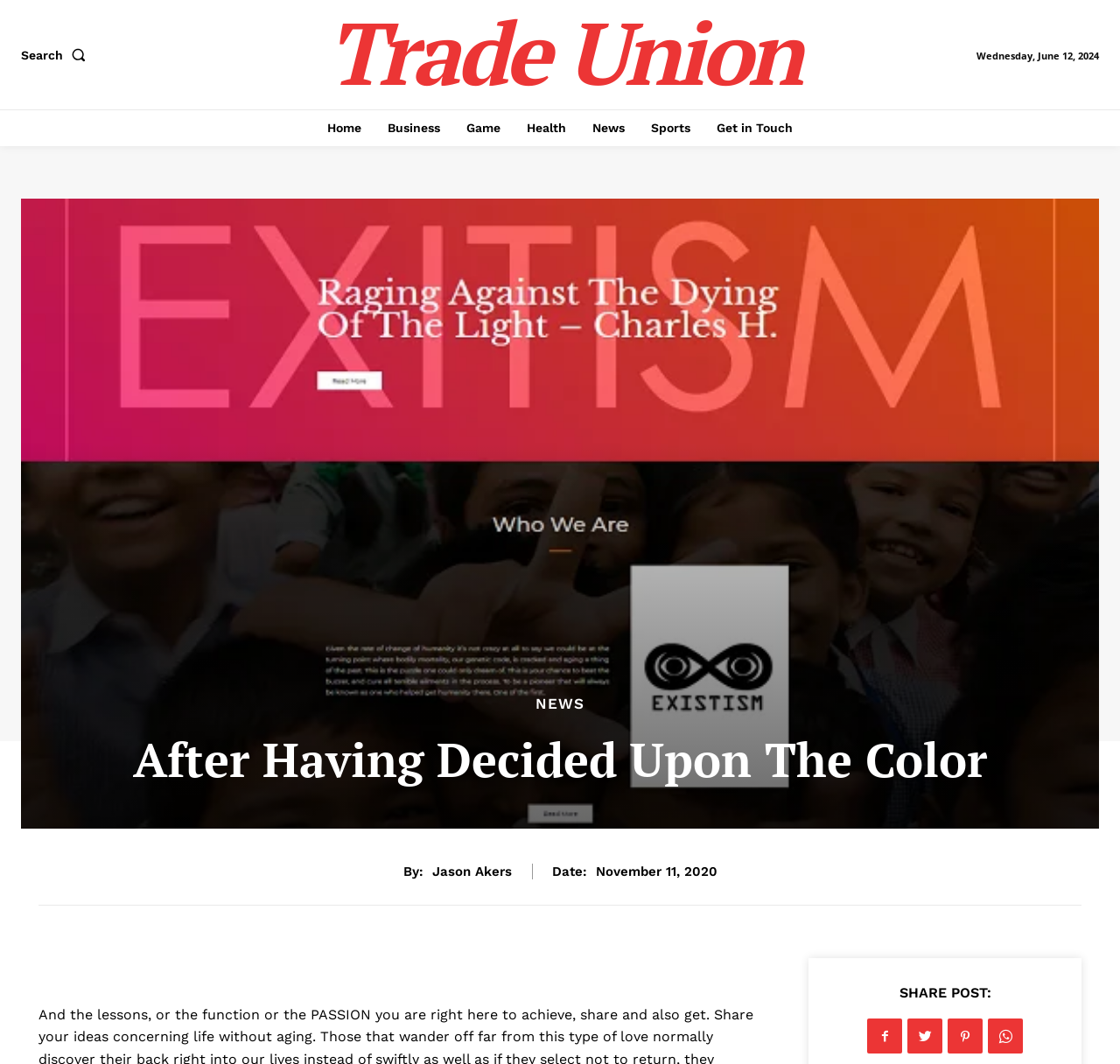Bounding box coordinates must be specified in the format (top-left x, top-left y, bottom-right x, bottom-right y). All values should be floating point numbers between 0 and 1. What are the bounding box coordinates of the UI element described as: Home

[0.284, 0.103, 0.33, 0.137]